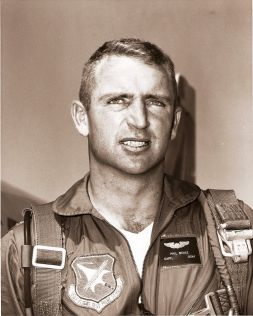Describe all the elements visible in the image meticulously.

The image features a pilot or aviator, showcasing a typical military flight suit, complete with a name badge and insignia on his chest. His confident expression and posture suggest a readiness and pride associated with aviation duties. The backdrop implies an environment related to aviation, possibly an airbase or a helicopter unit. This photograph encapsulates the dedication and professionalism of individuals in military aviation, highlighting their significant roles within their respective units. The choice of black-and-white photography adds a historic touch, enhancing the sense of tradition and valor associated with military service.